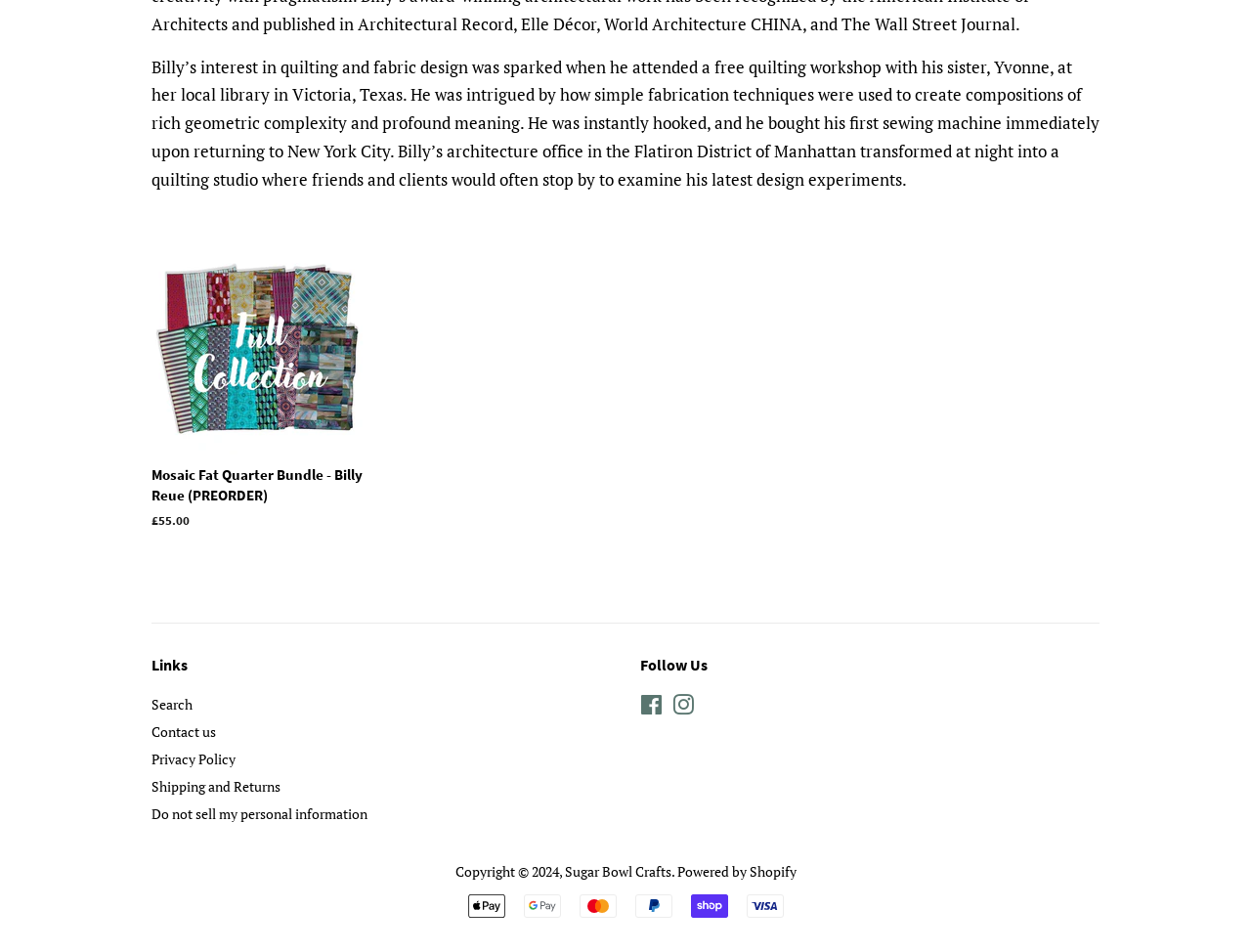Locate the bounding box of the UI element described by: "Public Scoping Notice" in the given webpage screenshot.

None